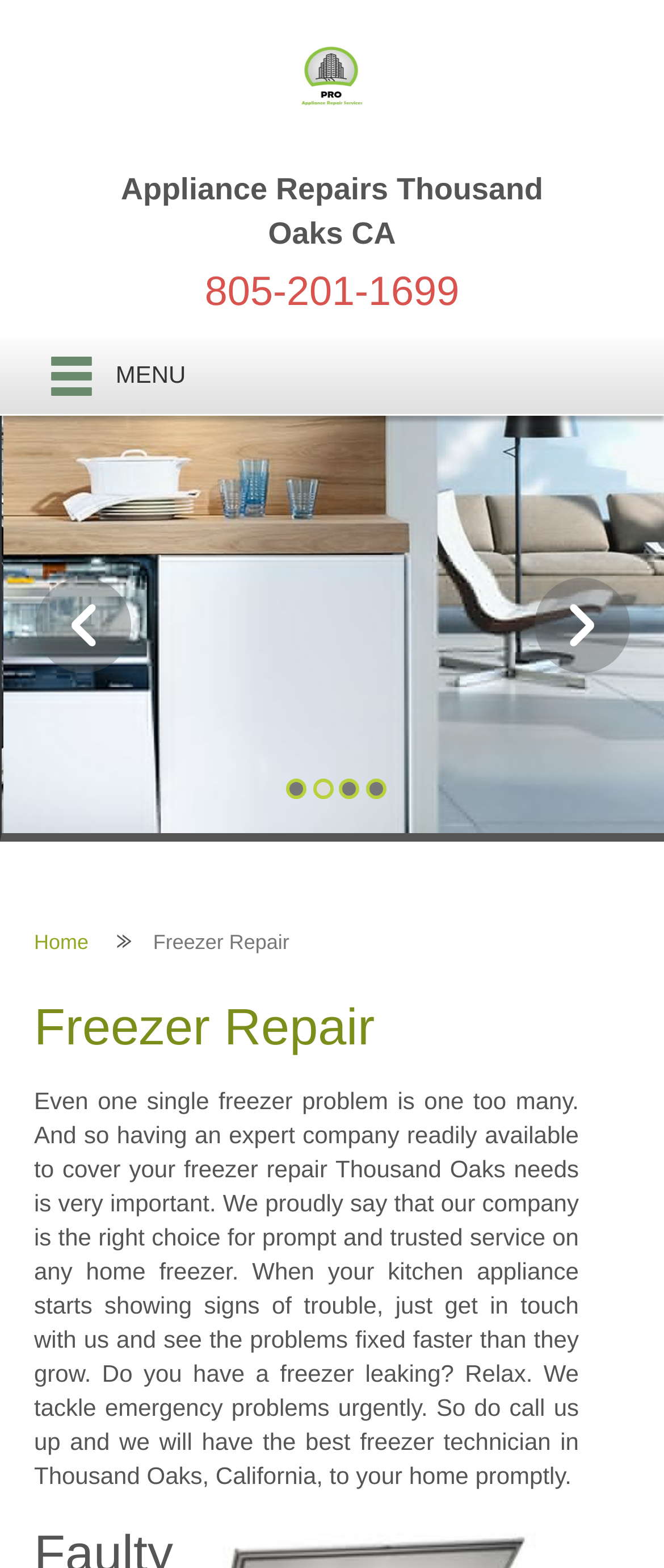Provide your answer in one word or a succinct phrase for the question: 
What is the location of the company's service area?

Thousand Oaks, CA